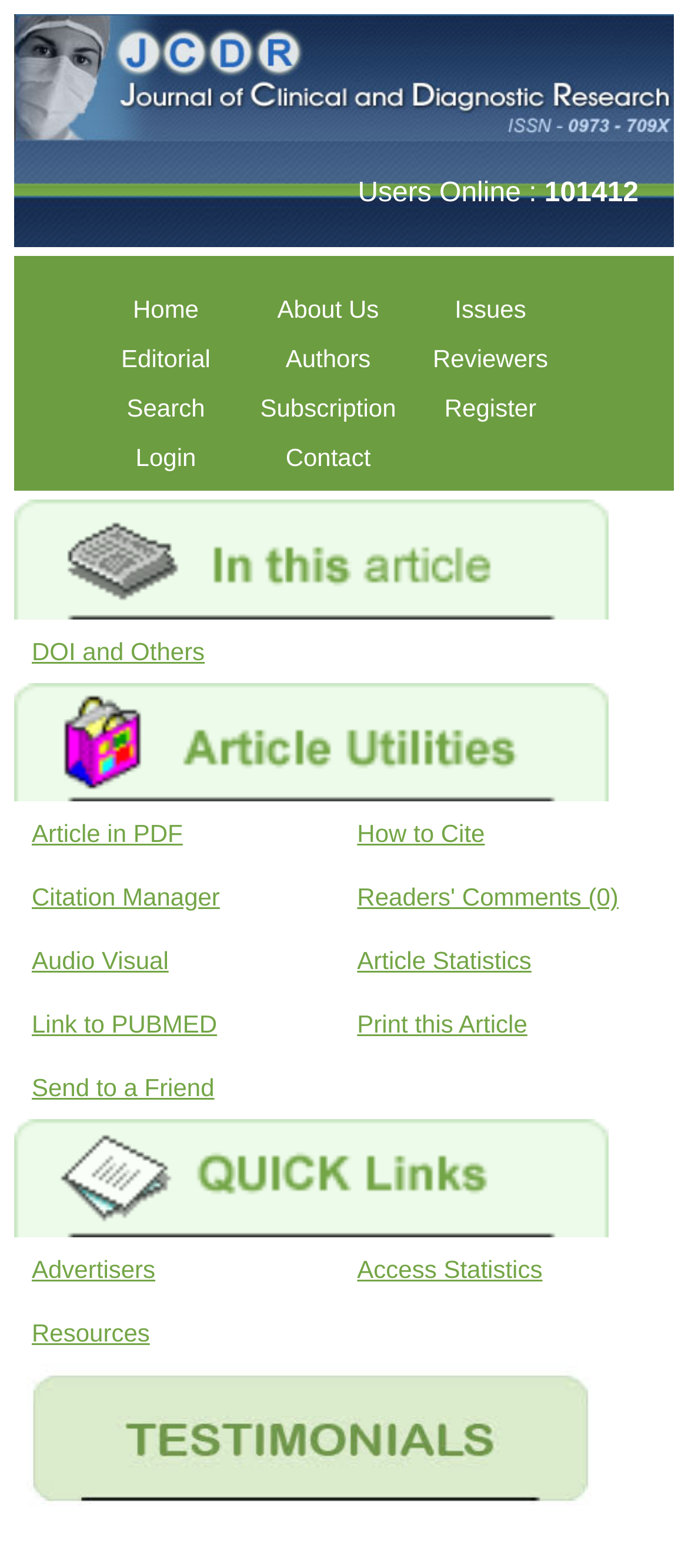Could you locate the bounding box coordinates for the section that should be clicked to accomplish this task: "search for articles".

[0.184, 0.251, 0.298, 0.269]